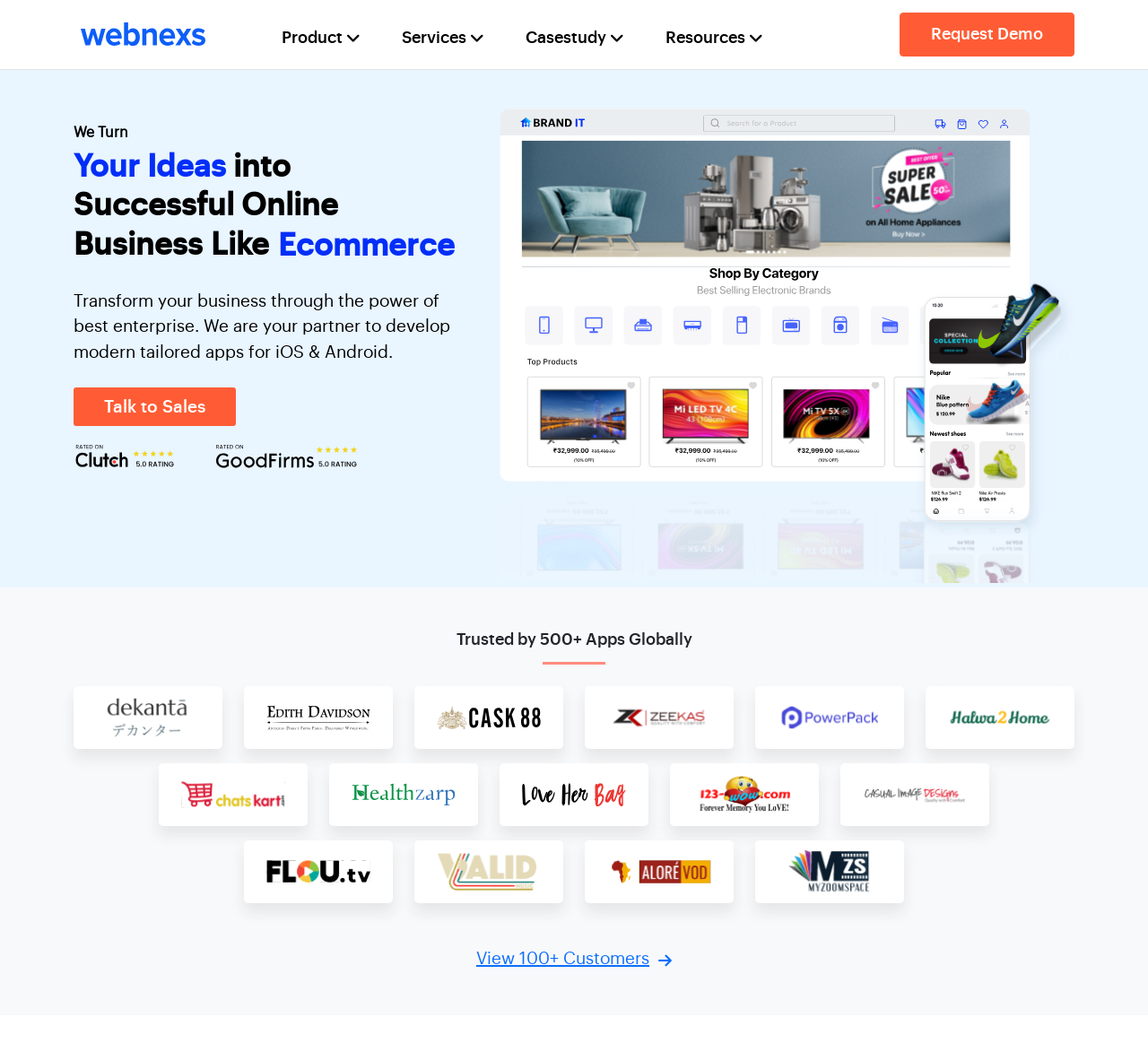What is the company's approach to business transformation?
Examine the image closely and answer the question with as much detail as possible.

According to the webpage, the company transforms businesses 'through the power of best enterprise', as stated in the text 'Transform your business through the power of best enterprise. We are your partner to develop modern tailored apps for iOS & Android'.